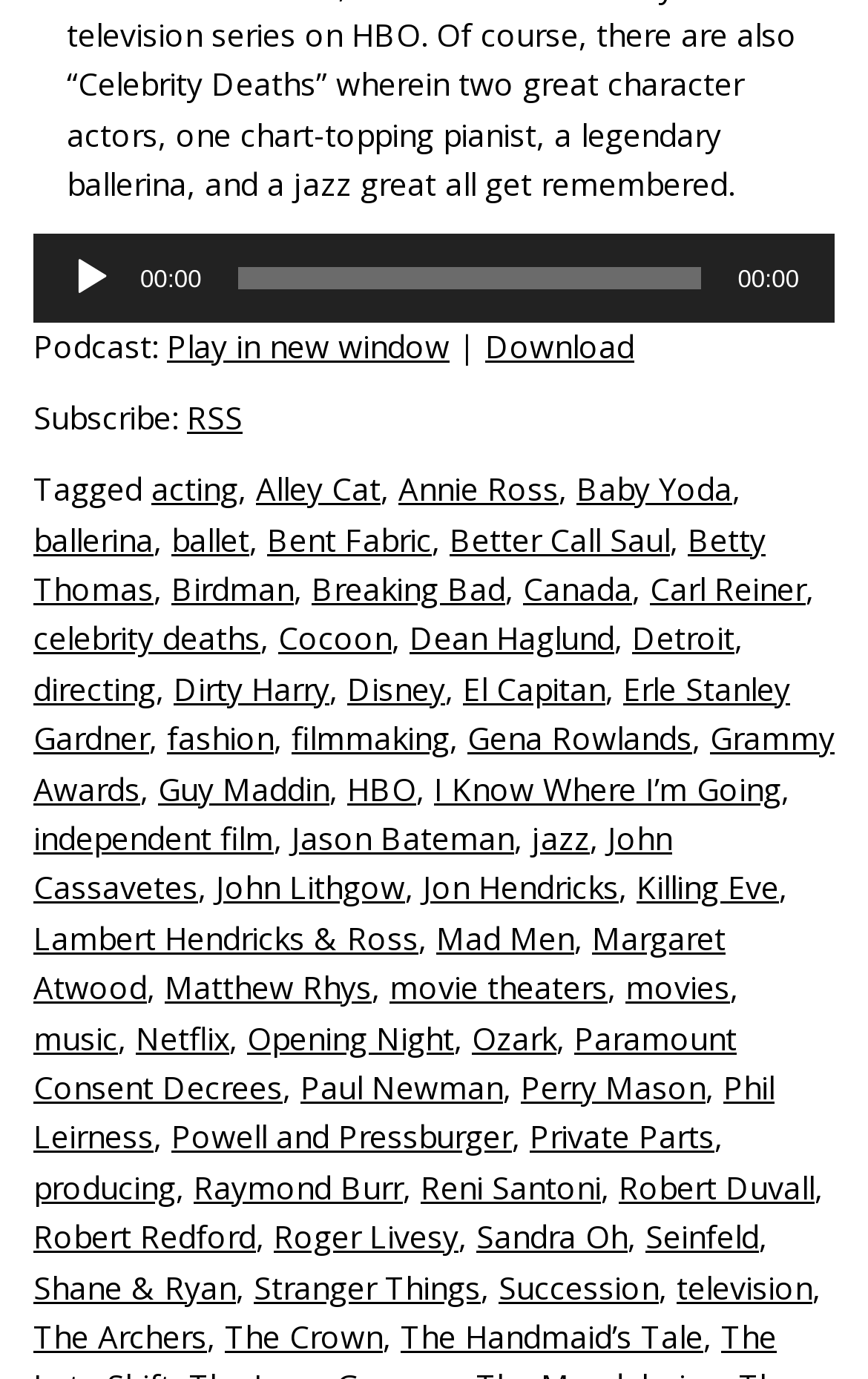Identify the coordinates of the bounding box for the element described below: "television". Return the coordinates as four float numbers between 0 and 1: [left, top, right, bottom].

[0.779, 0.918, 0.936, 0.948]